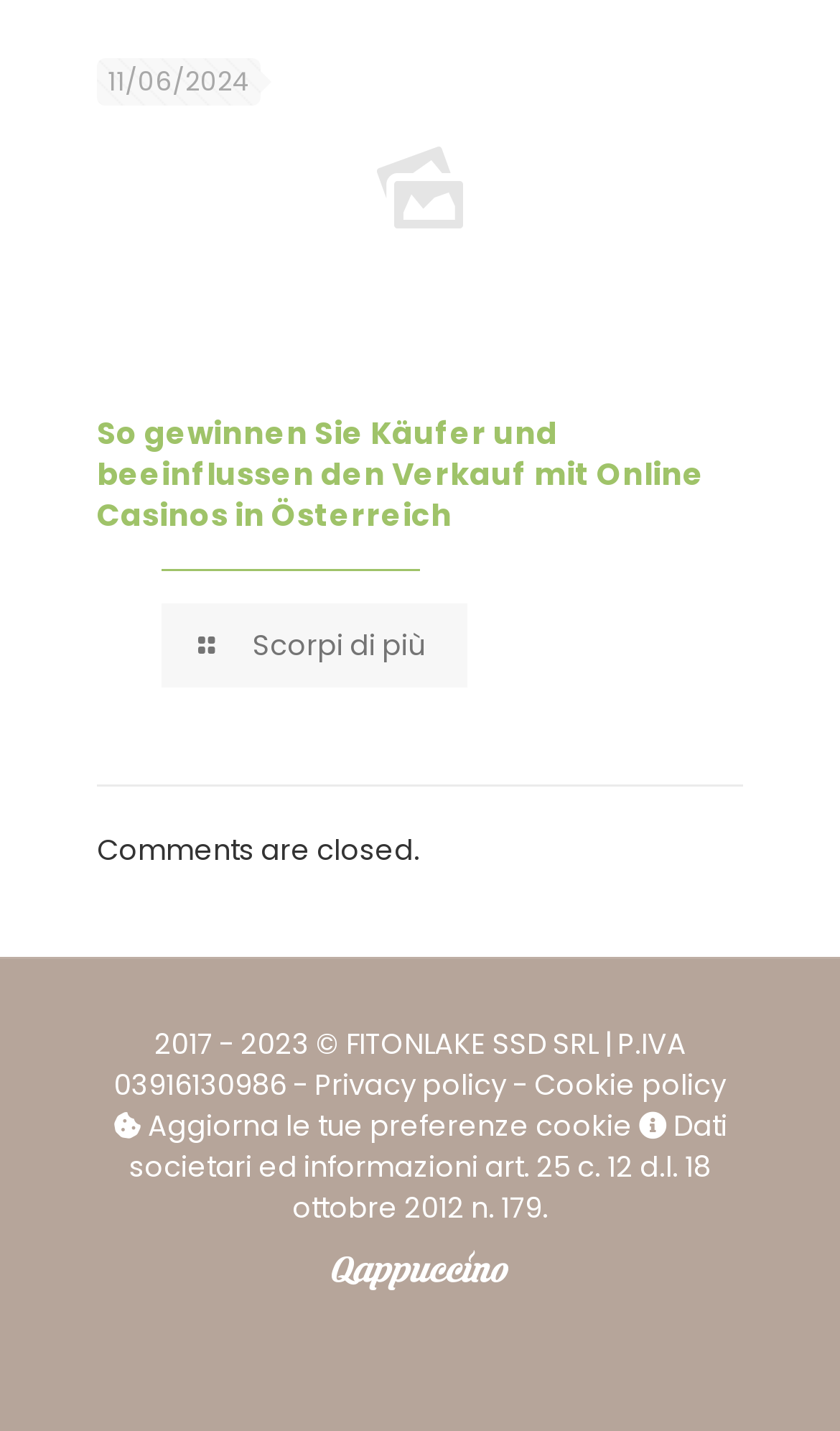Reply to the question with a single word or phrase:
What is the copyright year range?

2017-2023